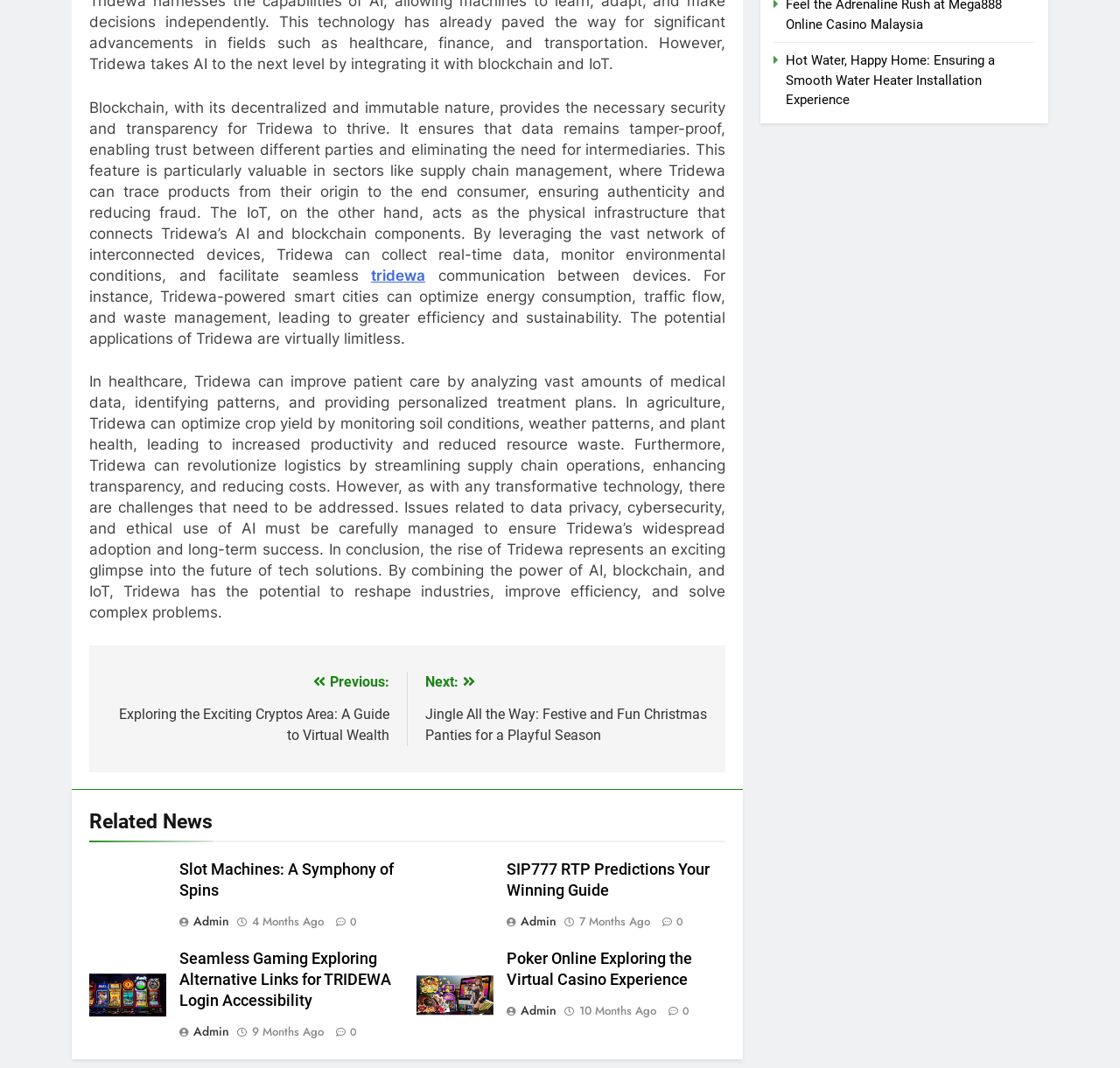Reply to the question with a brief word or phrase: What is the topic of the first related news article?

Slot Machines